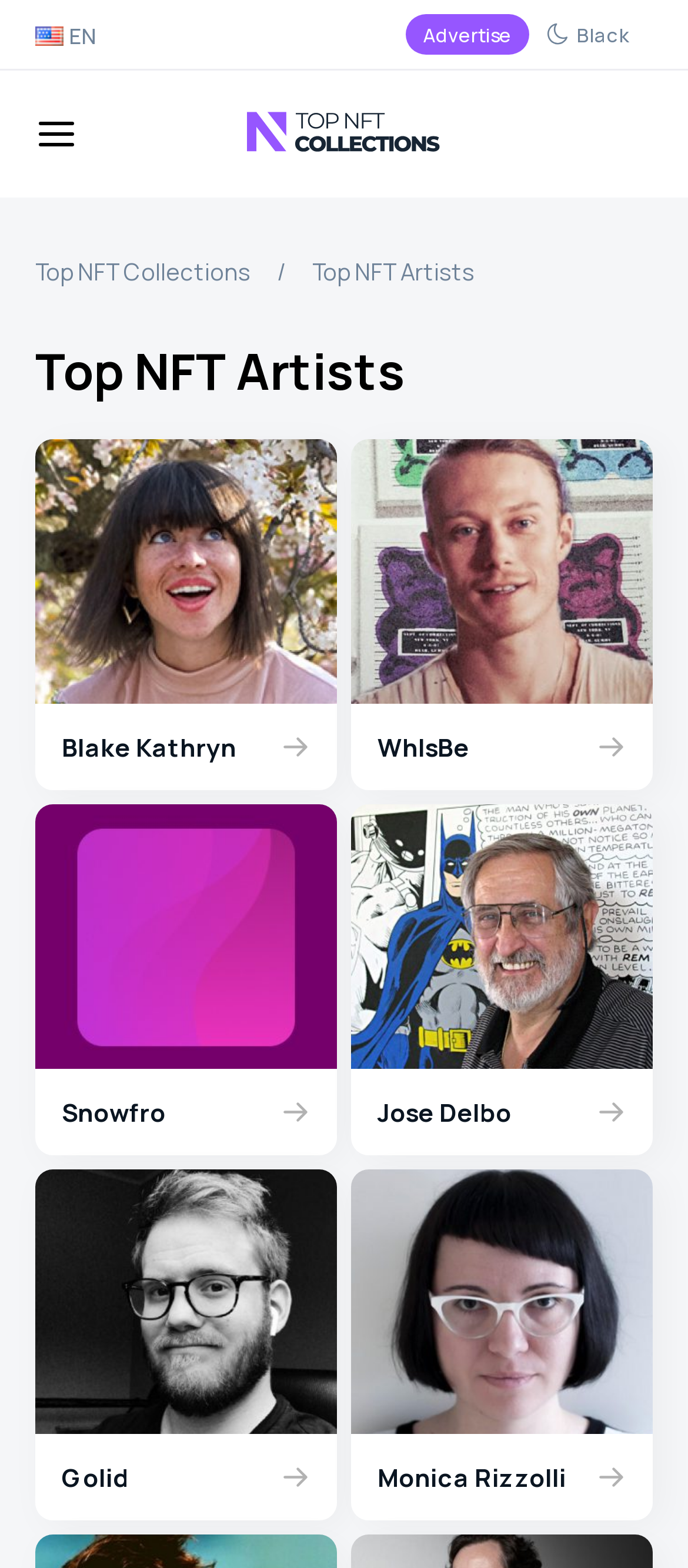Determine the bounding box coordinates for the clickable element required to fulfill the instruction: "Visit the Top NFT Collections page". Provide the coordinates as four float numbers between 0 and 1, i.e., [left, top, right, bottom].

[0.051, 0.163, 0.364, 0.183]